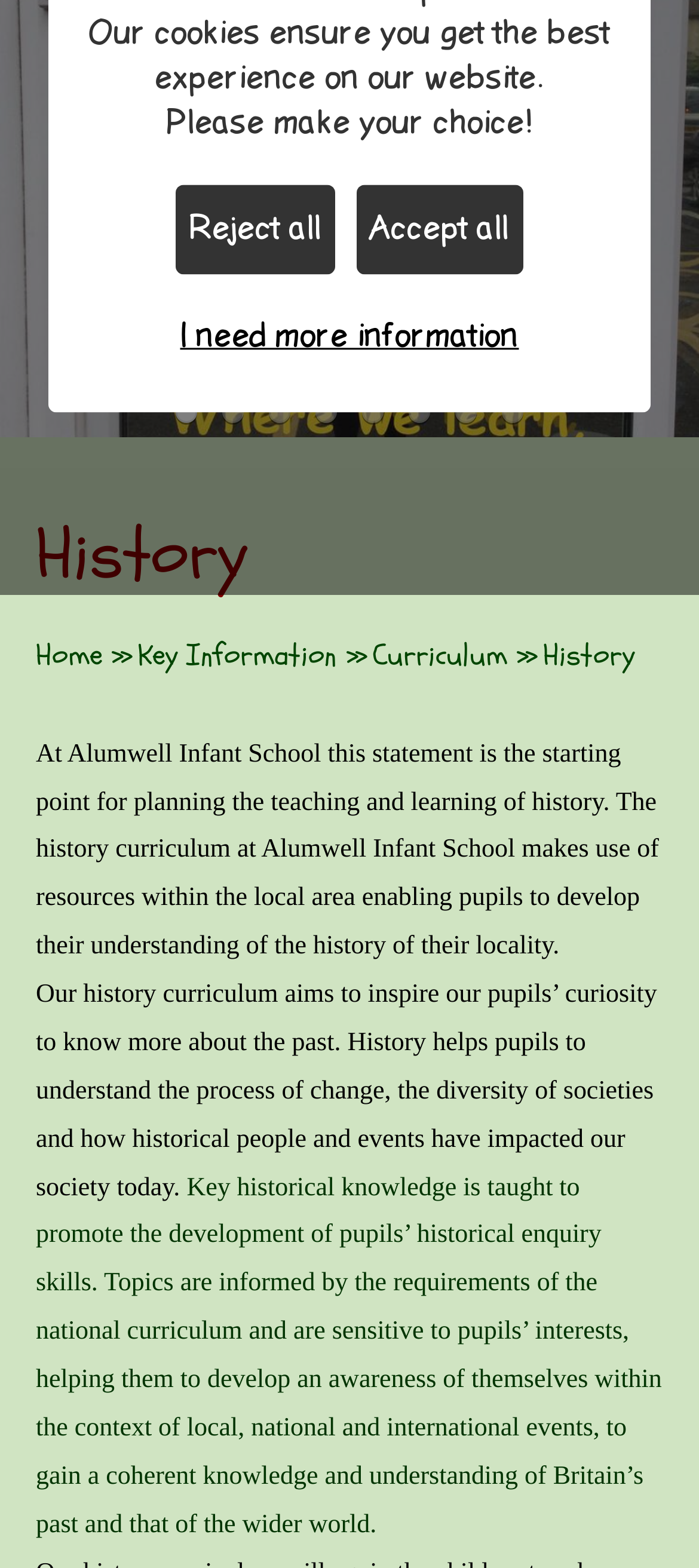Based on the provided description, "Free School Meals", find the bounding box of the corresponding UI element in the screenshot.

[0.0, 0.327, 0.887, 0.377]